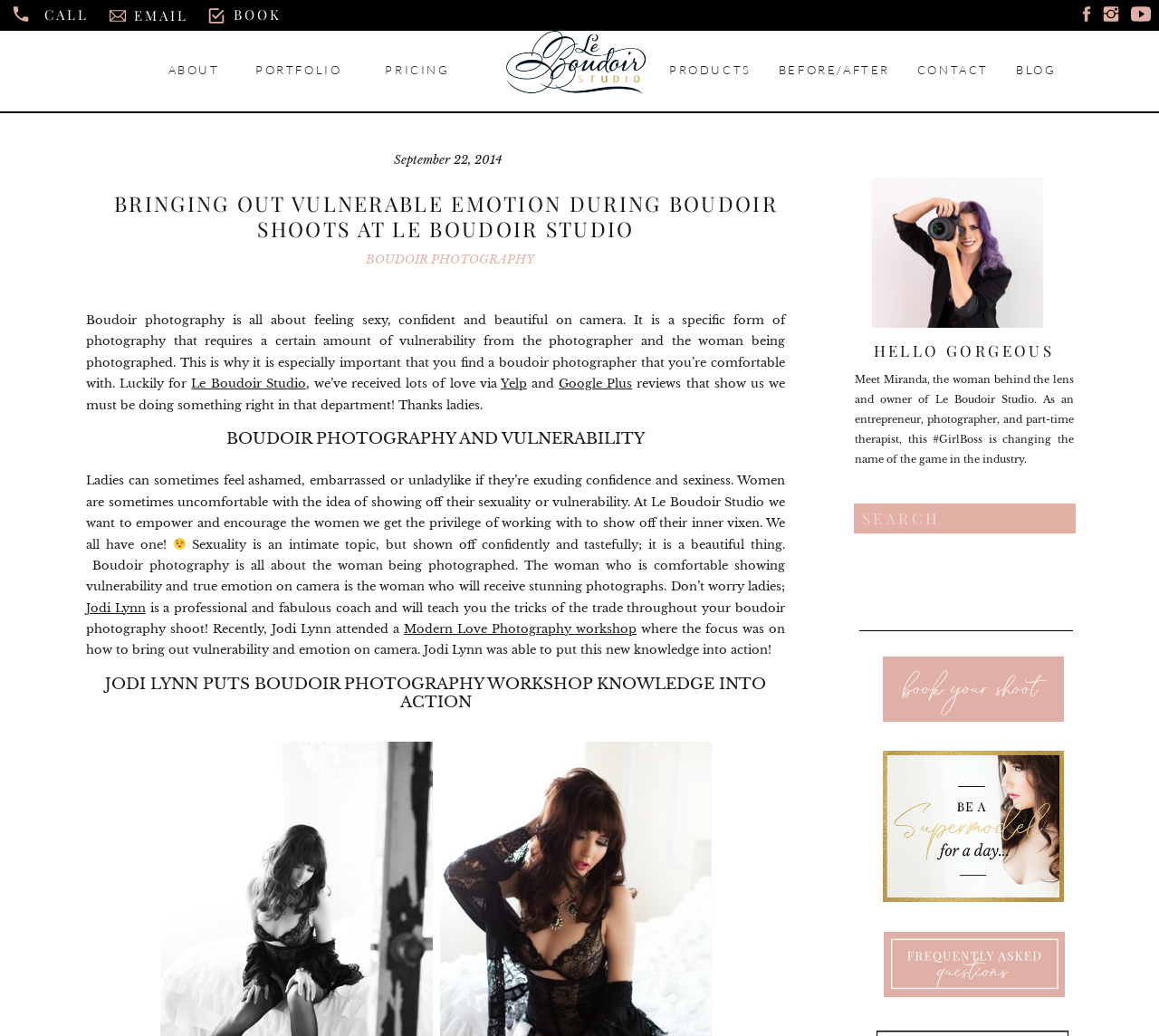Locate the bounding box coordinates of the clickable part needed for the task: "Search for boudoir photography".

[0.744, 0.486, 0.924, 0.513]